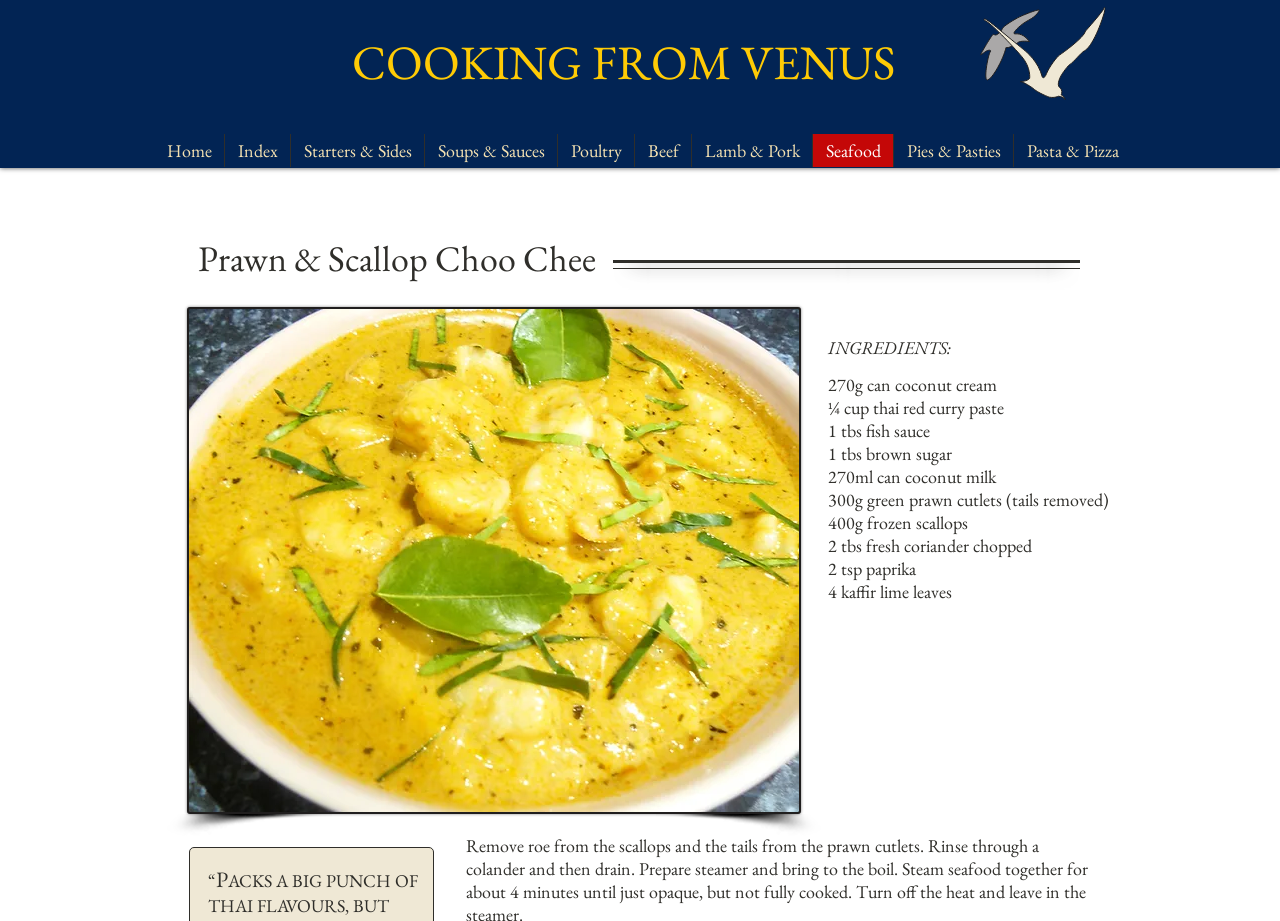Please identify the coordinates of the bounding box that should be clicked to fulfill this instruction: "Click on the 'Seafood' link".

[0.634, 0.146, 0.698, 0.182]